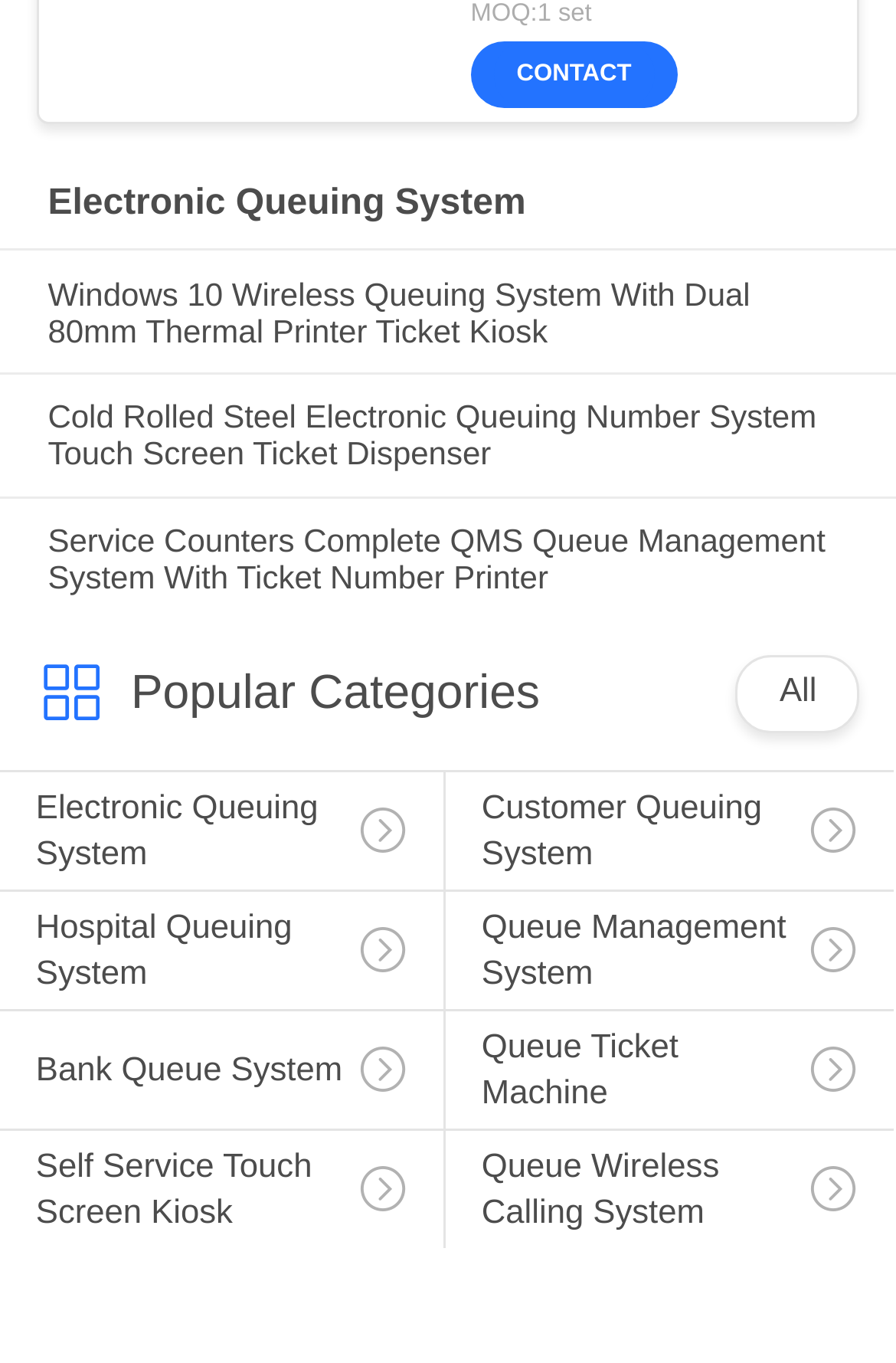Find the bounding box coordinates of the UI element according to this description: "Contact".

[0.576, 0.045, 0.705, 0.063]